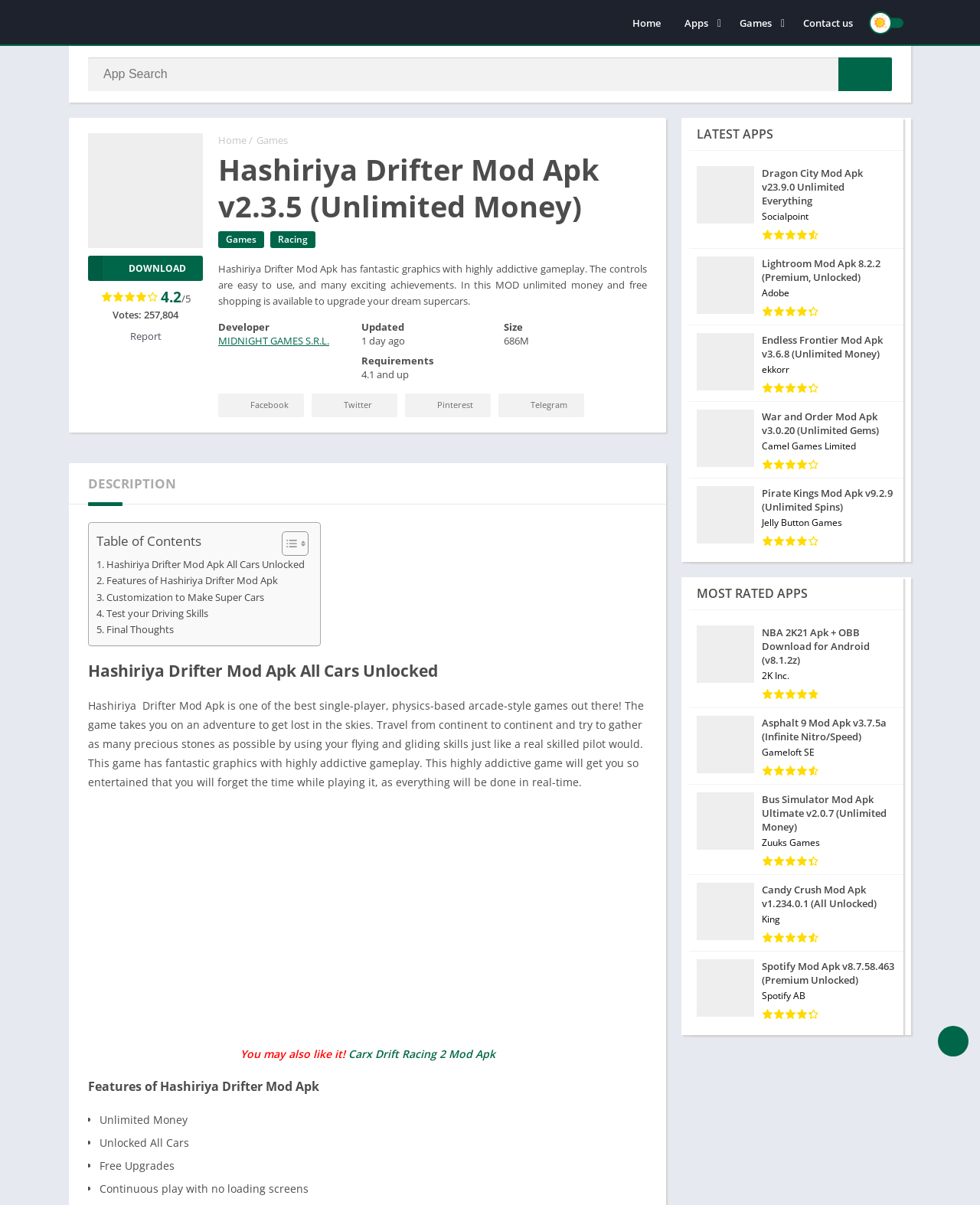What is the rating of the game?
From the image, respond using a single word or phrase.

4.2/5